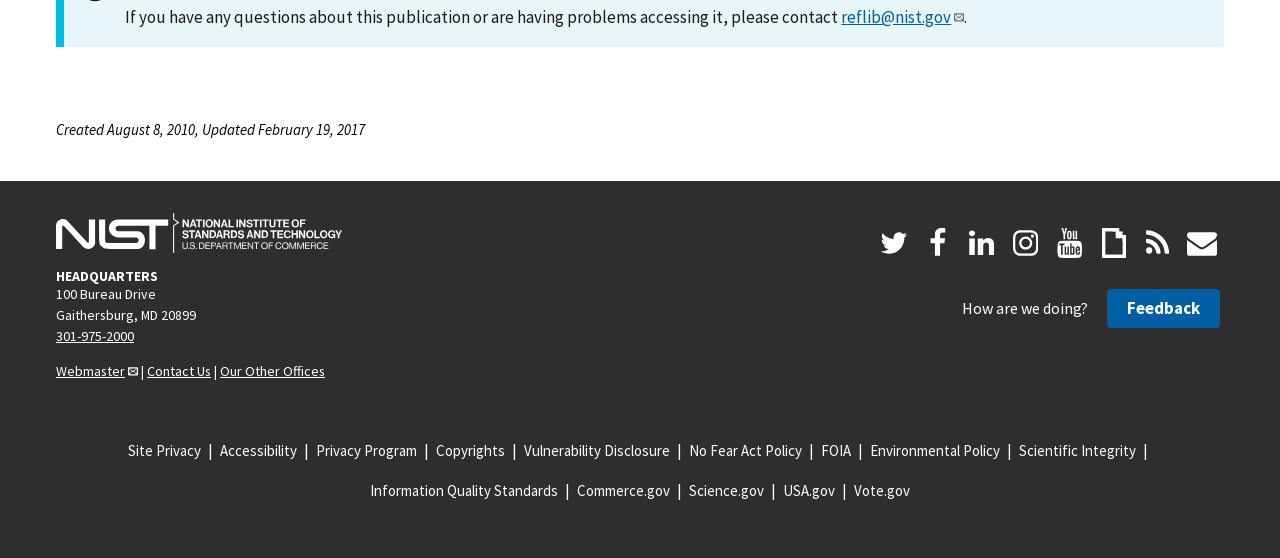Reply to the question with a single word or phrase:
What is the purpose of the 'Feedback' link?

To provide feedback